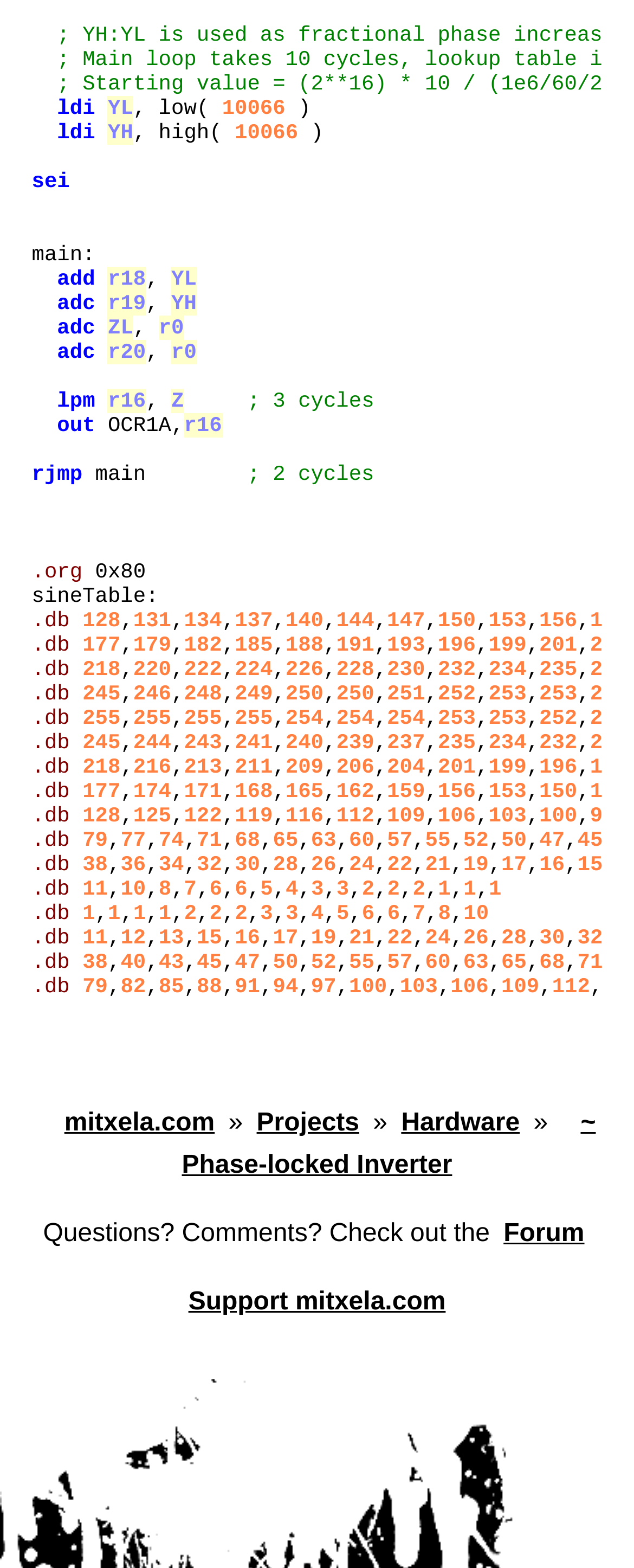Please identify the bounding box coordinates of the element I need to click to follow this instruction: "edit variable YL".

[0.17, 0.062, 0.21, 0.077]